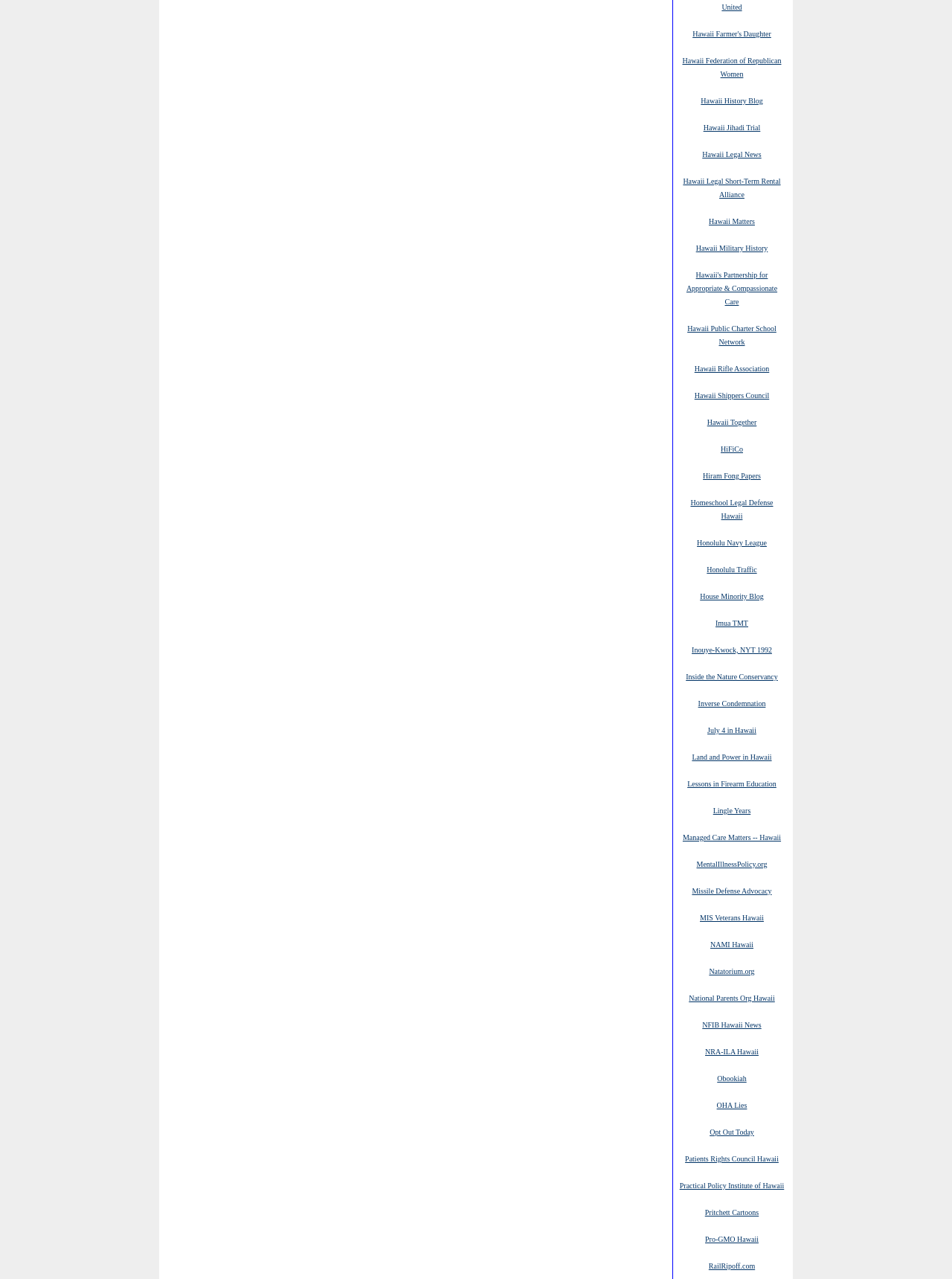Use a single word or phrase to answer the question: 
What is the link below 'Hawaii History Blog'?

Hawaii Jihadi Trial